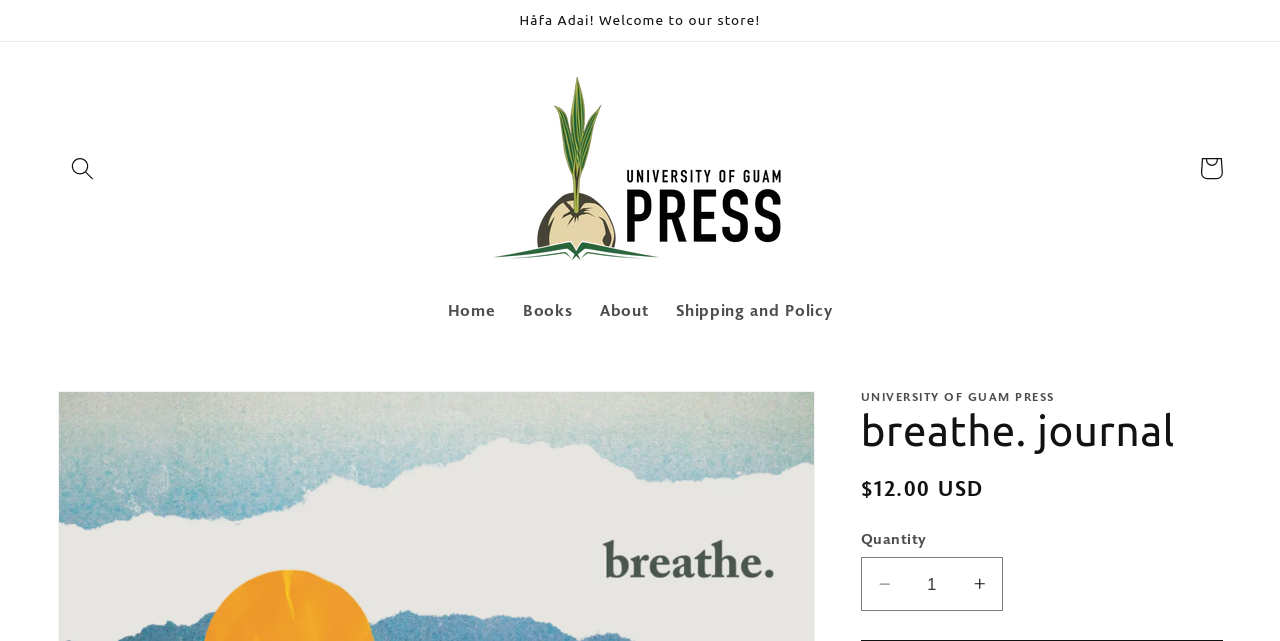Using the provided element description: "IAPWS", determine the bounding box coordinates of the corresponding UI element in the screenshot.

None